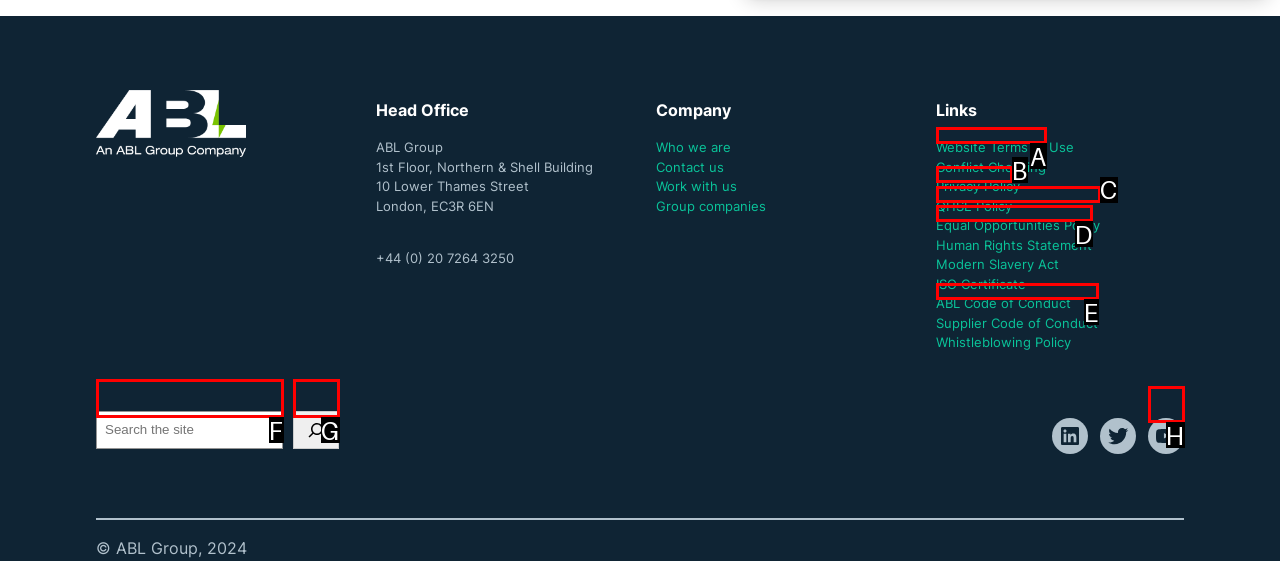Based on the element description: Human Rights Statement, choose the HTML element that matches best. Provide the letter of your selected option.

D